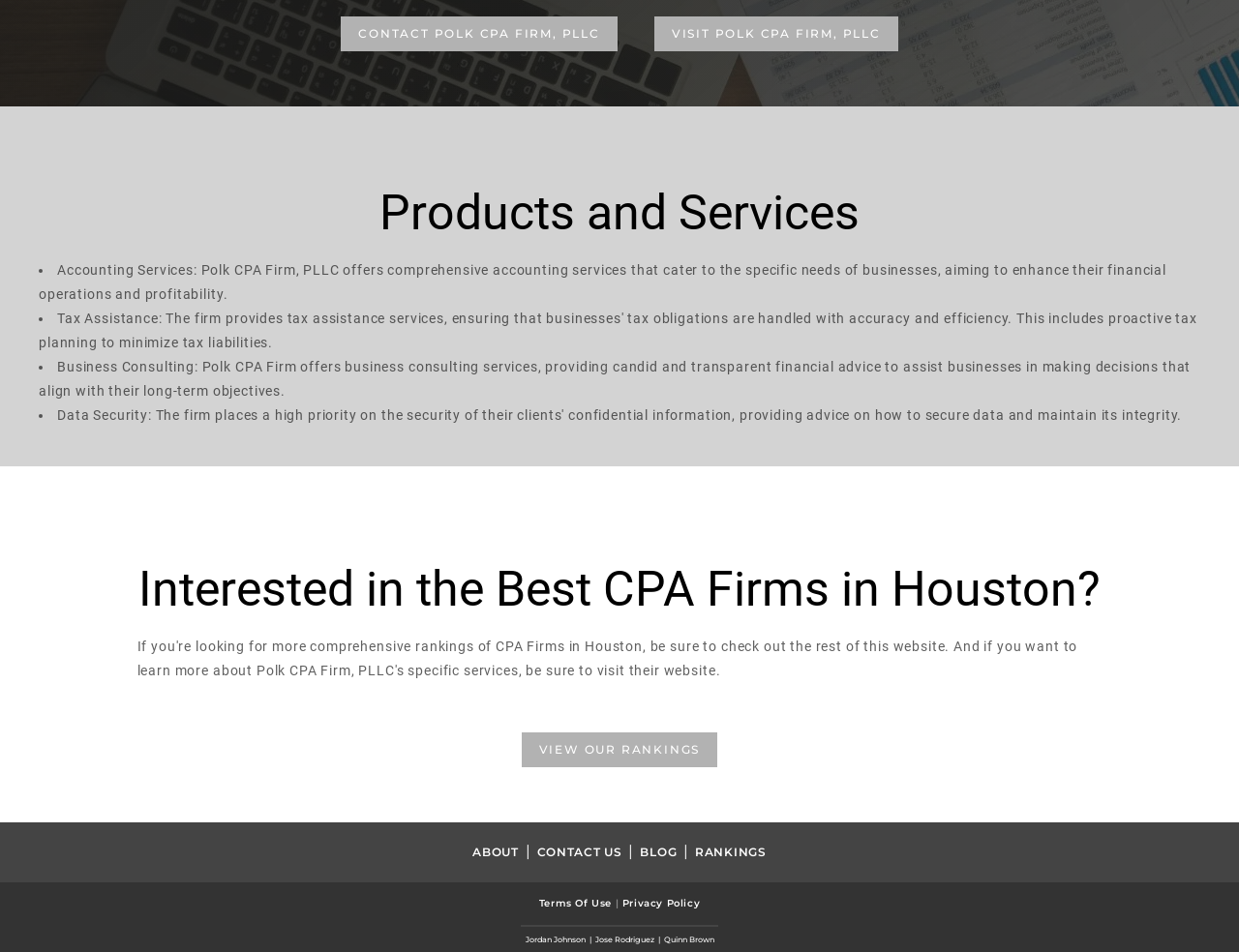Please determine the bounding box coordinates for the UI element described here. Use the format (top-left x, top-left y, bottom-right x, bottom-right y) with values bounded between 0 and 1: aria-label="University of Glasgow homepage"

None